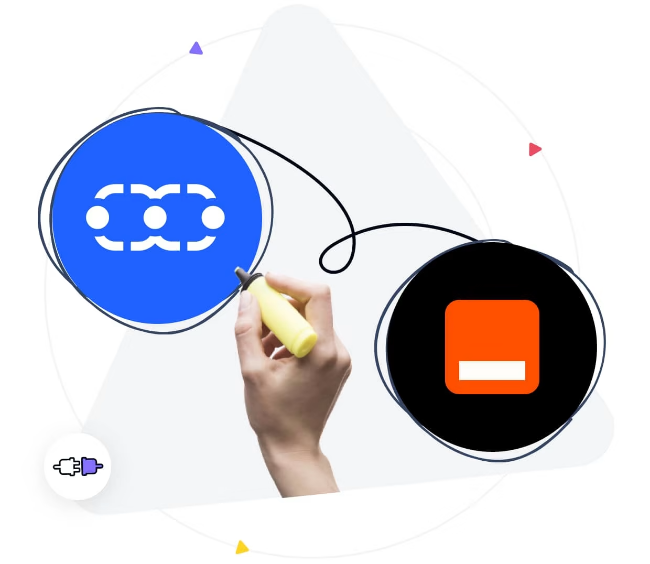What is highlighted in orange?
Look at the image and provide a detailed response to the question.

The question asks about what is highlighted in orange in the image. The caption states that 'a black icon on the right, highlighted in orange', which implies that the black icon is the one highlighted in orange.